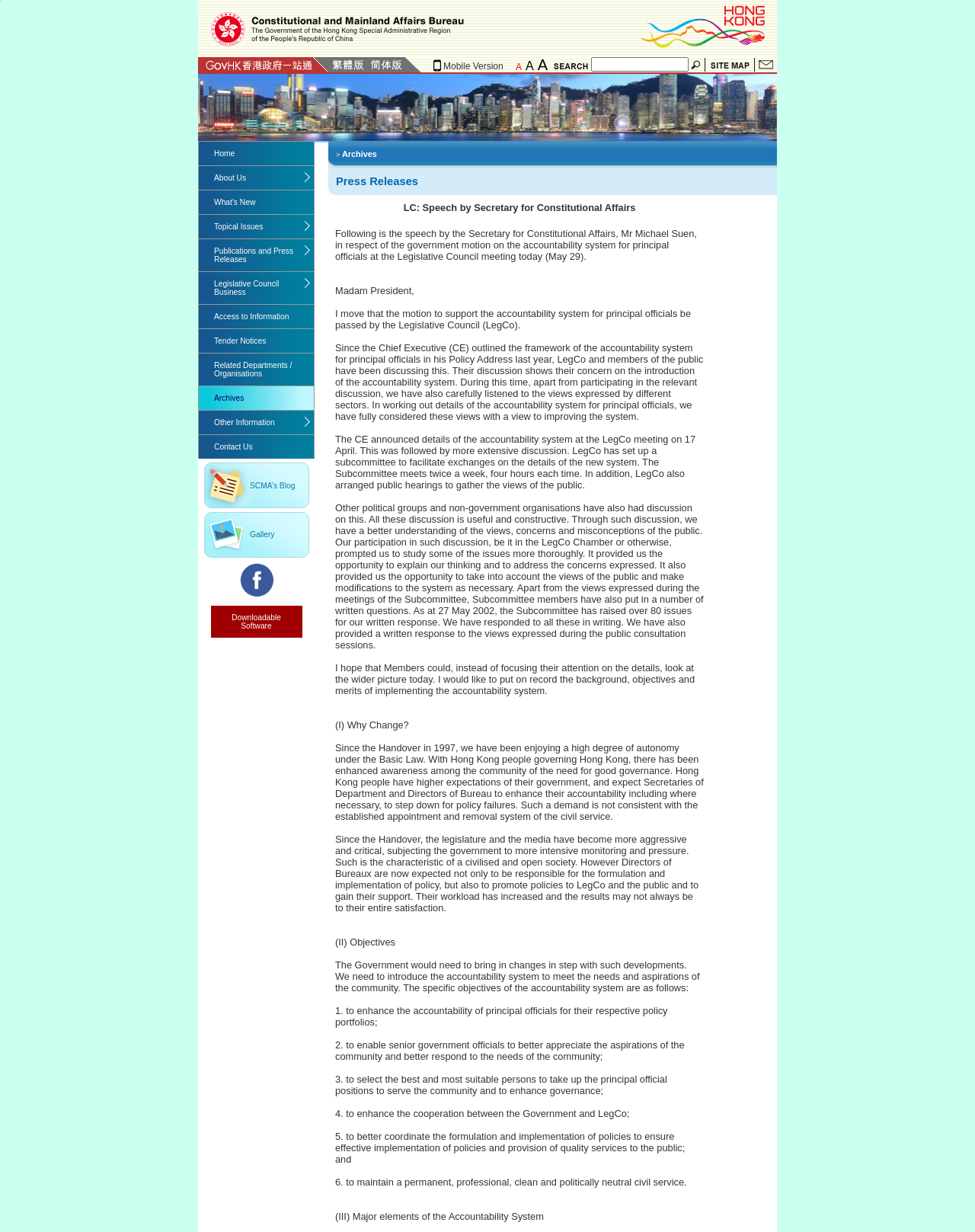Please identify the bounding box coordinates of the area that needs to be clicked to fulfill the following instruction: "Go to Top of the page."

[0.953, 0.754, 0.984, 0.779]